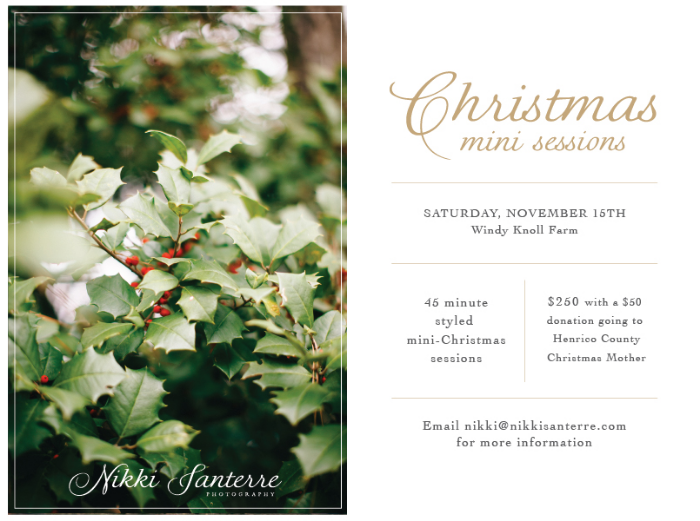Break down the image and describe each part extensively.

The image is a beautifully designed announcement for Christmas mini photo sessions hosted by Nikki Santerre Photography. The left side features a close-up of vibrant green holly leaves adorned with bright red berries, evoking a festive holiday spirit. To the right, elegantly styled text announces the details: the sessions will take place on Saturday, November 15th, at Windy Knoll Farm. Each session lasts 45 minutes, costing $250, with $50 from each booking donated to the Henrico County Christmas Mother charity. An invitation to inquire further via email is also included, making this a perfect opportunity for families or couples looking to capture cherished holiday memories.